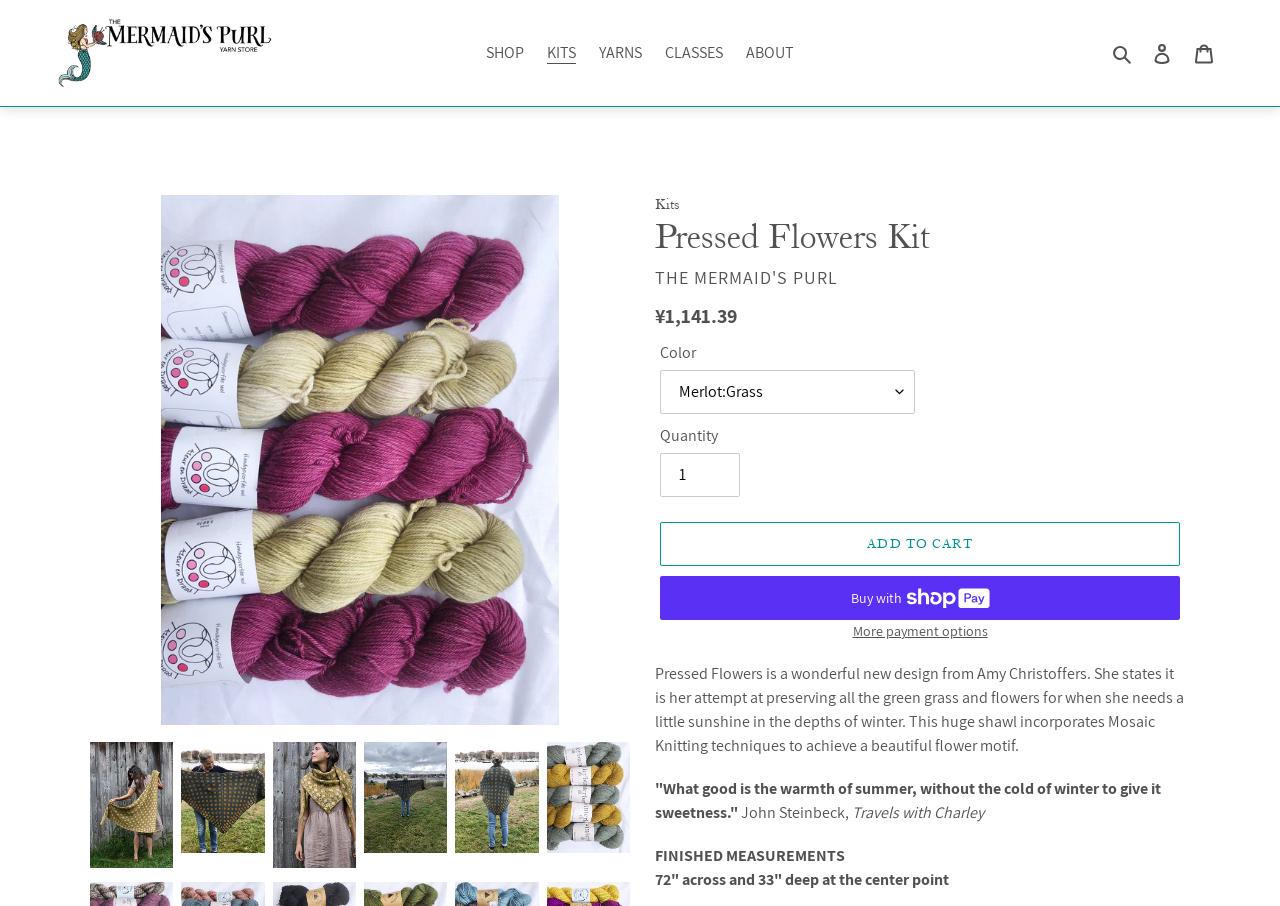Refer to the image and answer the question with as much detail as possible: What is the quote about winter and summer?

I found the answer by looking at the static text which contains the quote 'What good is the warmth of summer, without the cold of winter to give it sweetness.' attributed to John Steinbeck.